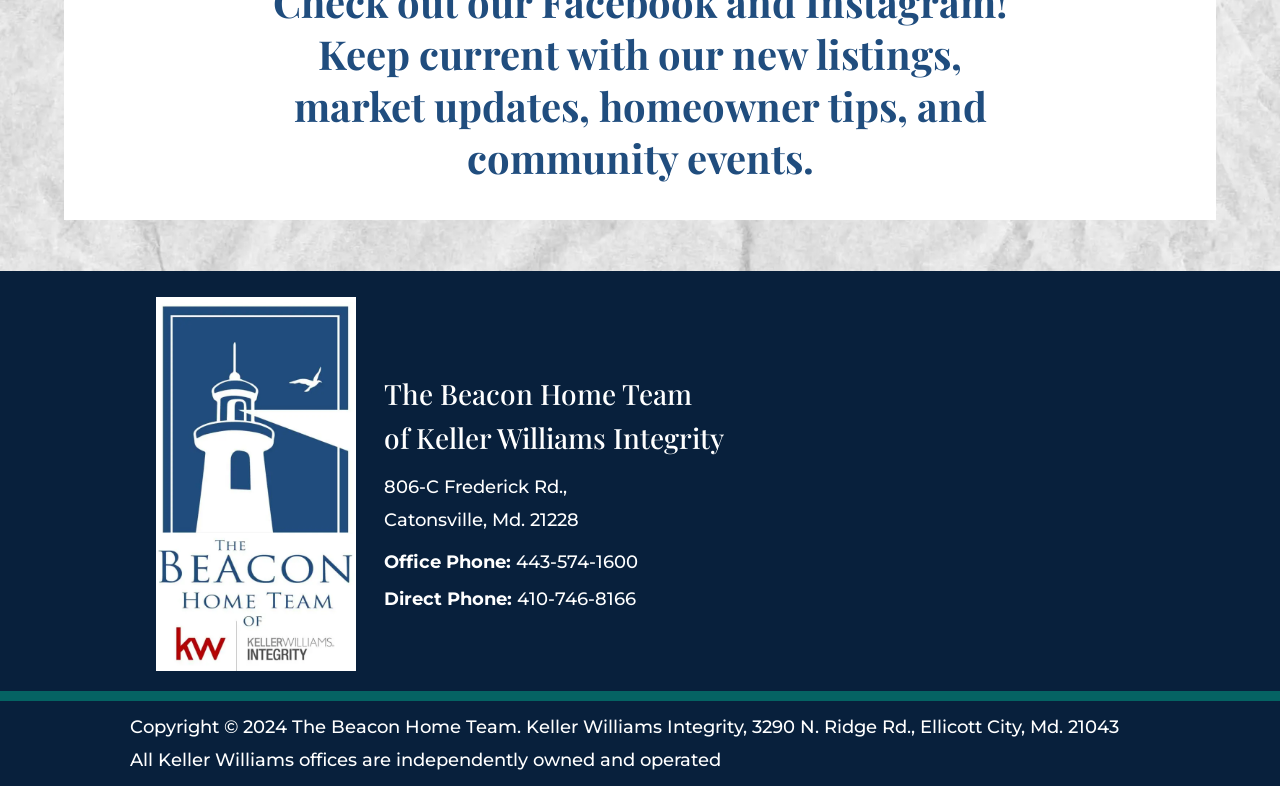Look at the image and give a detailed response to the following question: What is the office phone number?

I found the office phone number by looking at the link element which says '443-574-1600' and is described as 'Office Phone:'.